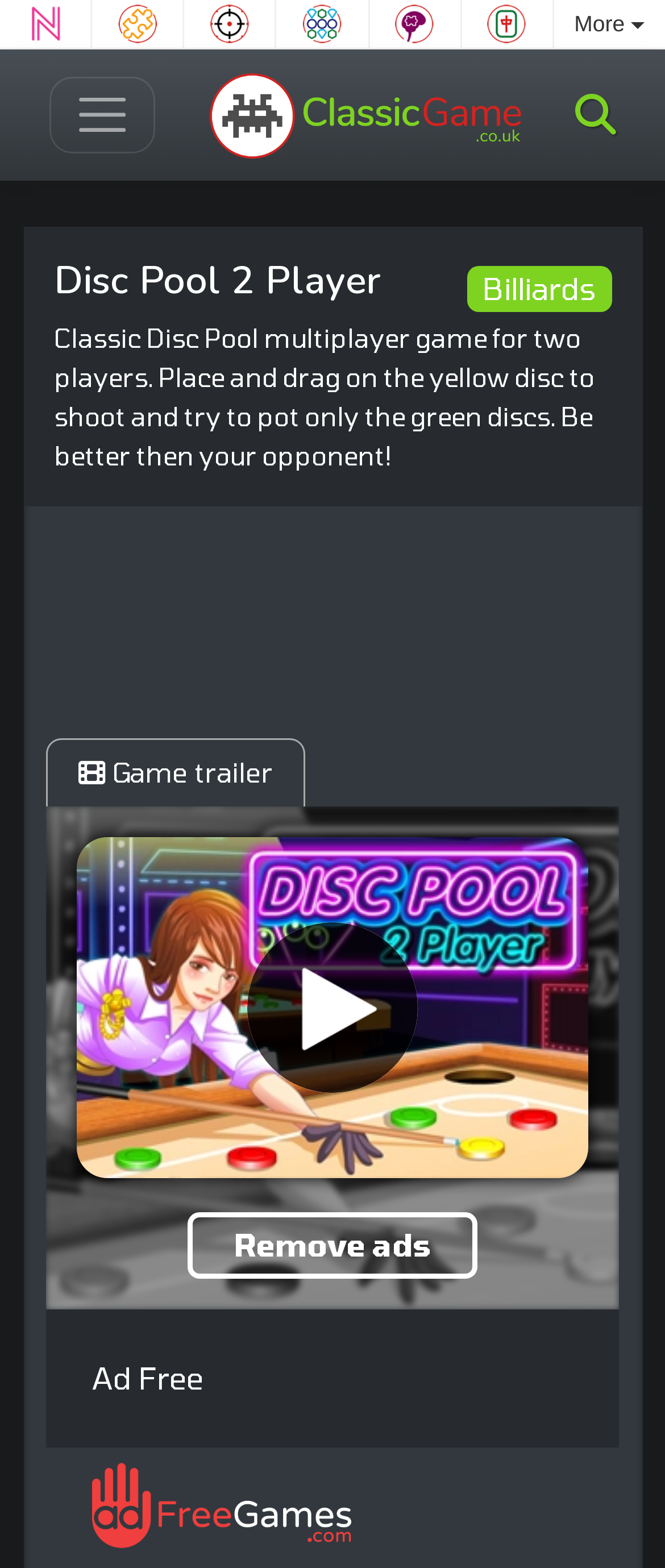Determine the bounding box coordinates of the clickable region to carry out the instruction: "Watch the game trailer".

[0.069, 0.469, 0.459, 0.513]